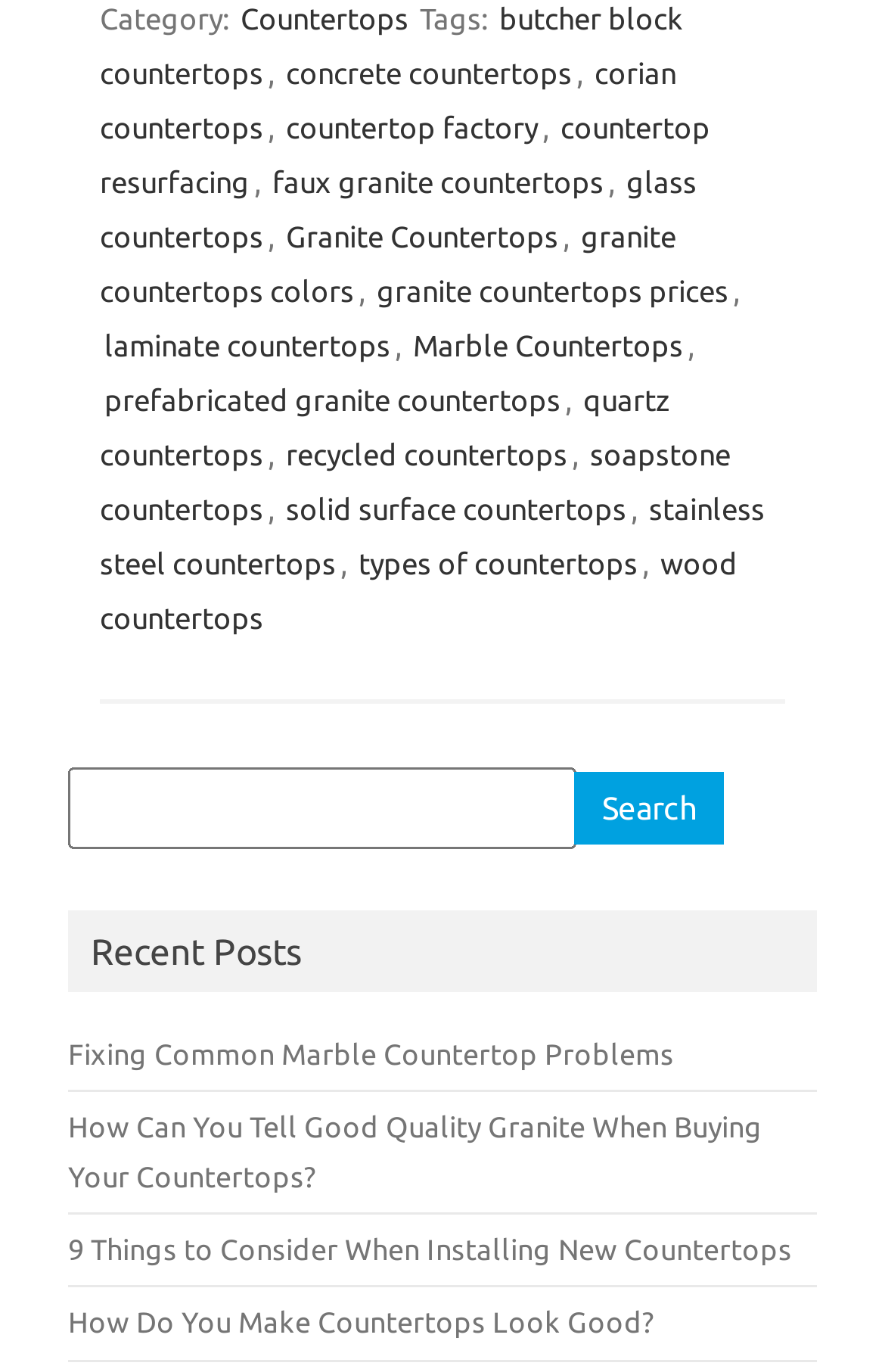Please identify the bounding box coordinates of the clickable area that will allow you to execute the instruction: "Enter your comment".

None